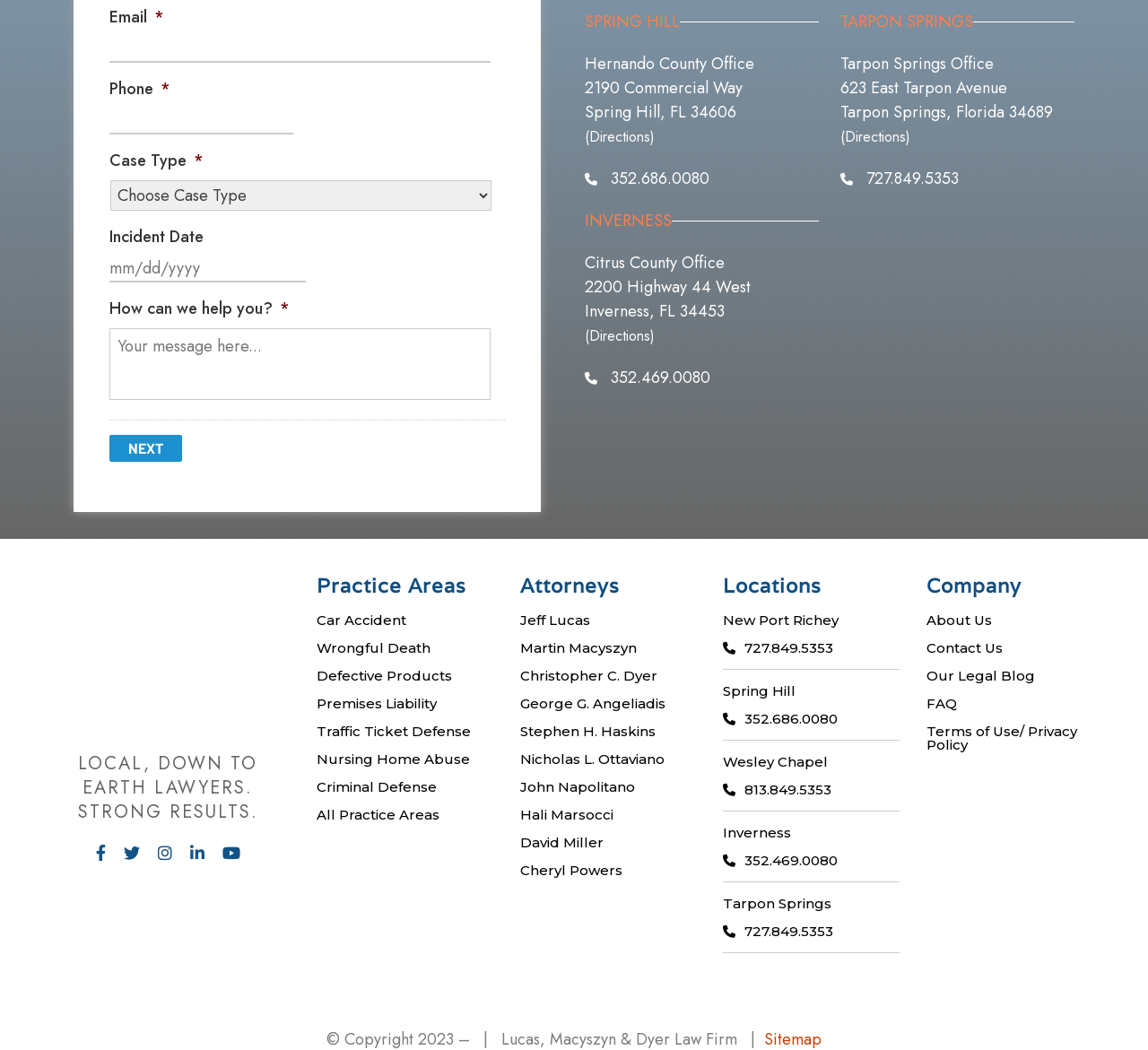Please reply to the following question using a single word or phrase: 
What is the required information to submit a case?

Email, Phone, Case Type, Message